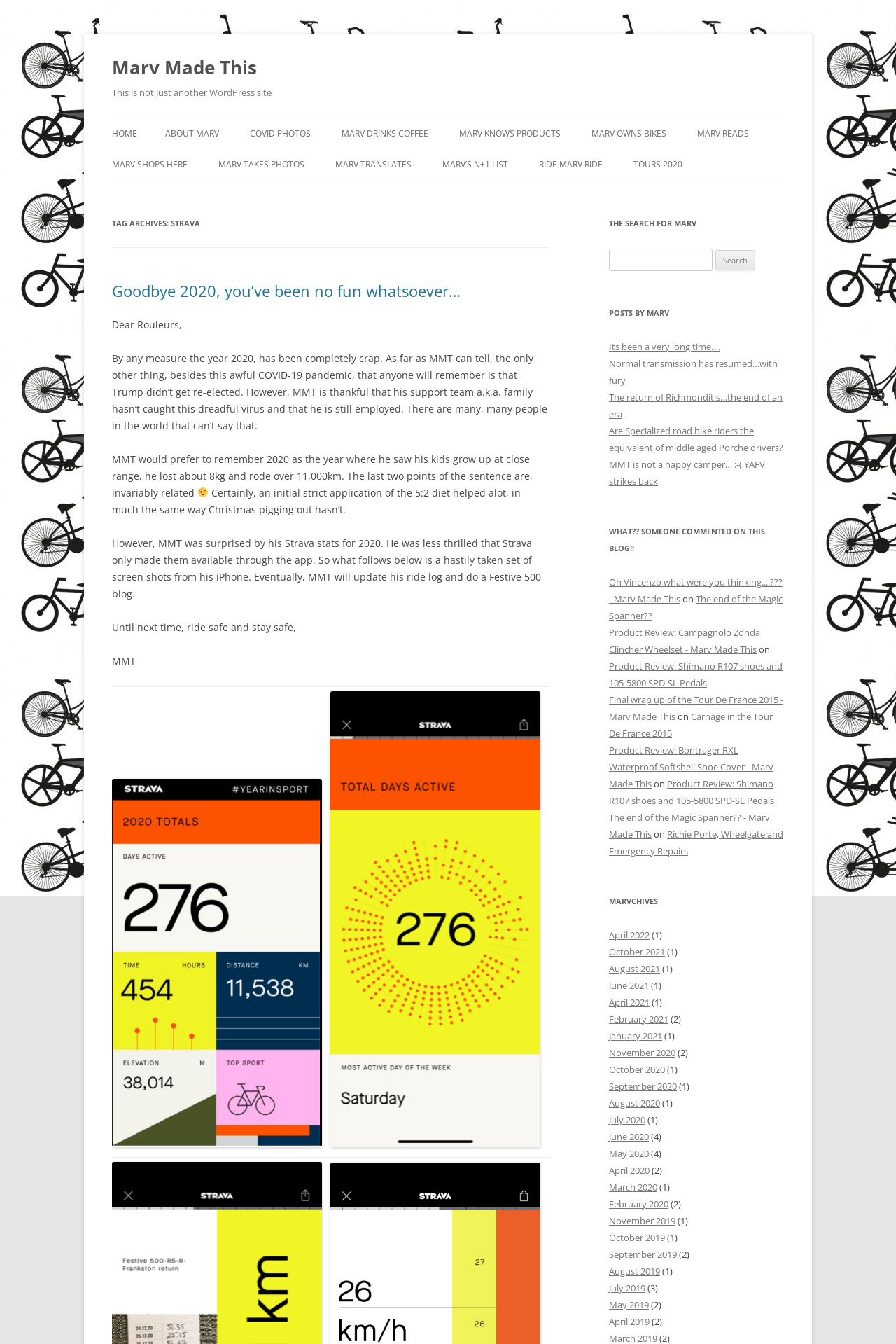What is the title of the latest article?
Answer the question with a detailed explanation, including all necessary information.

The latest article is located at the top of the main content area of the webpage. The title of this article is 'Goodbye 2020, you’ve been no fun whatsoever…', which can be found in the heading element.